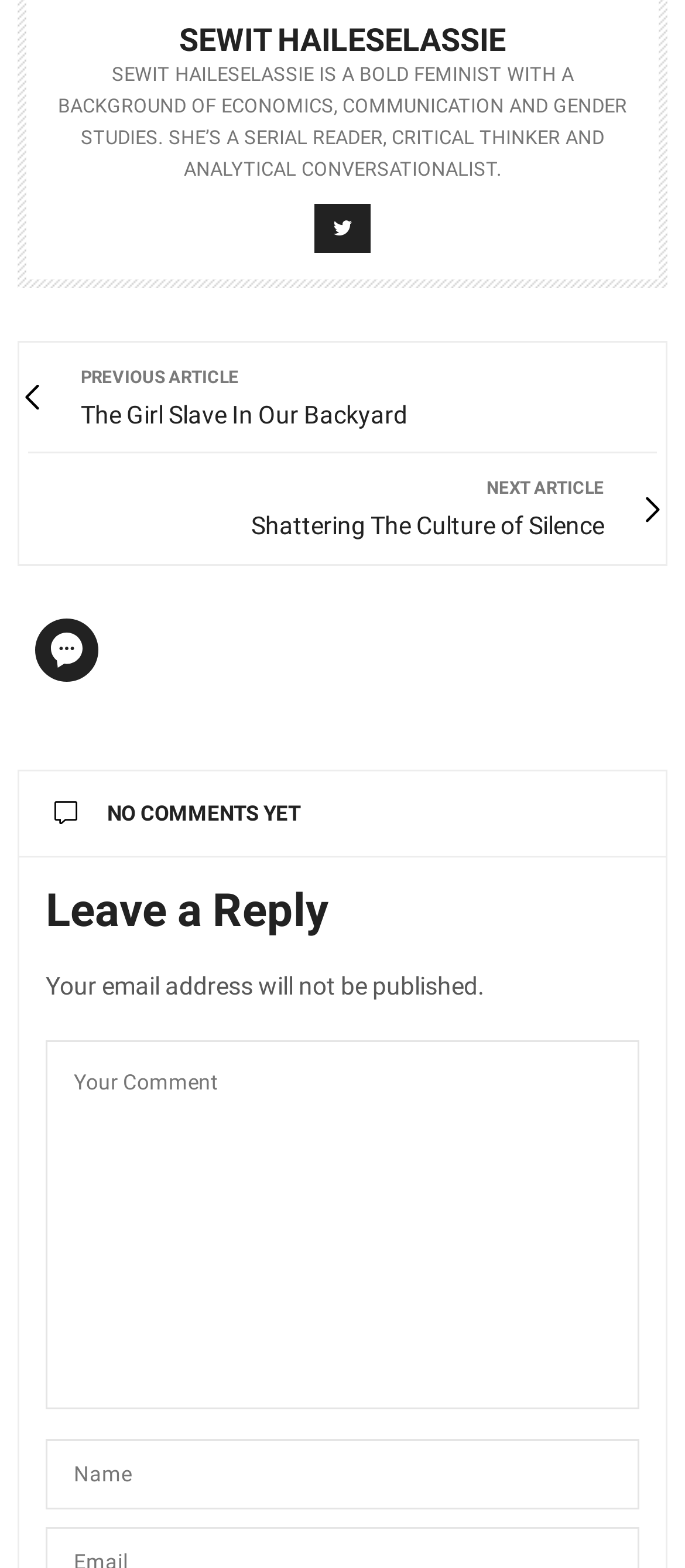Find the bounding box coordinates of the element to click in order to complete this instruction: "Enter your name". The bounding box coordinates must be four float numbers between 0 and 1, denoted as [left, top, right, bottom].

[0.067, 0.918, 0.933, 0.963]